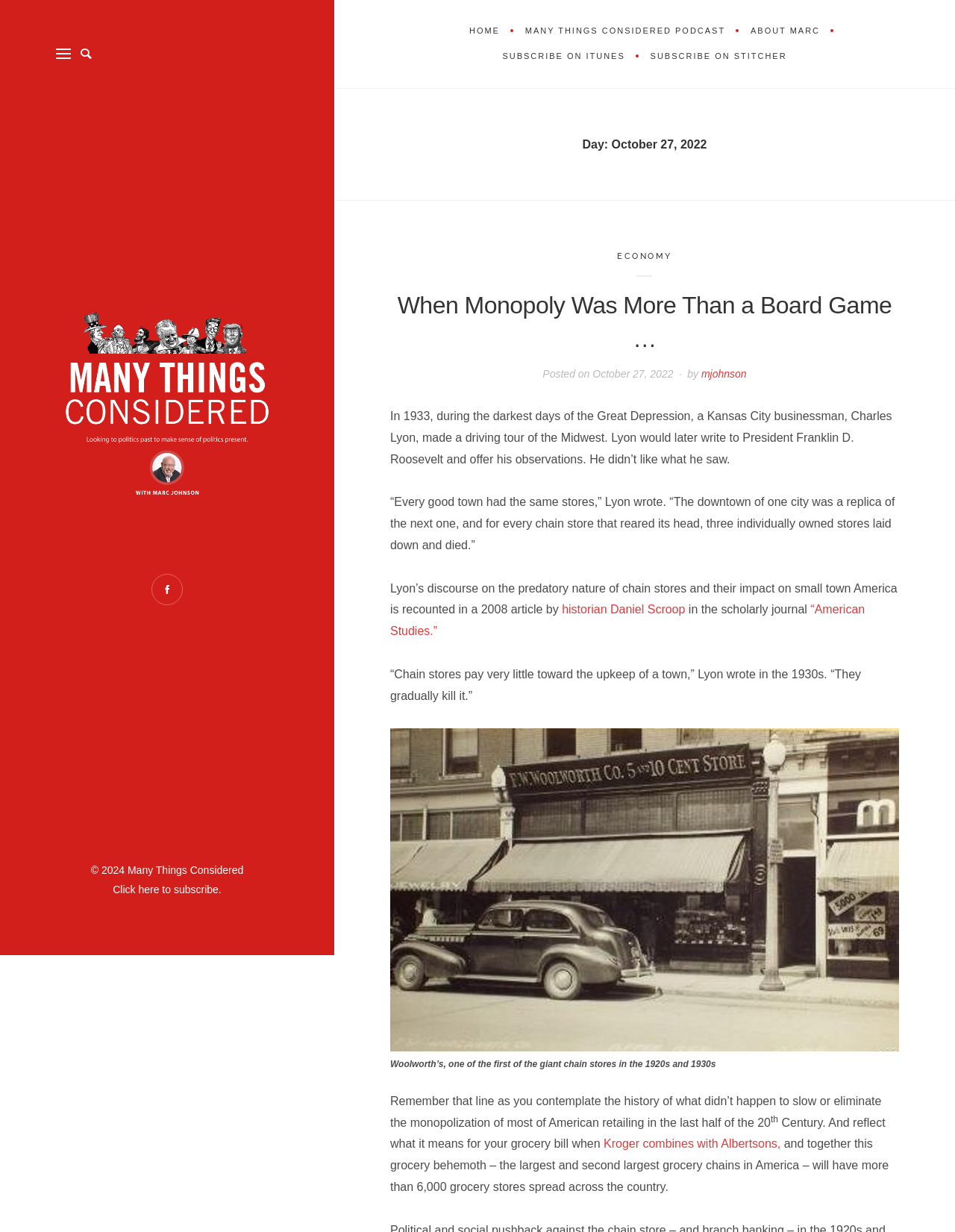Please give a succinct answer using a single word or phrase:
What is the name of the historian mentioned in the article?

Daniel Scroop